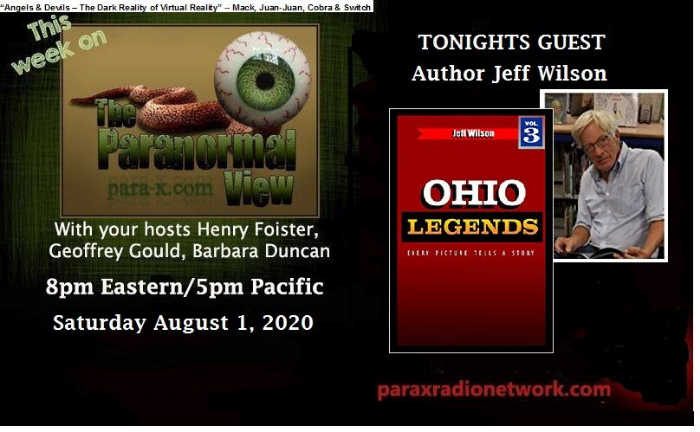What time does the podcast air?
Based on the image, answer the question with a single word or brief phrase.

8 PM Eastern/5 PM Pacific